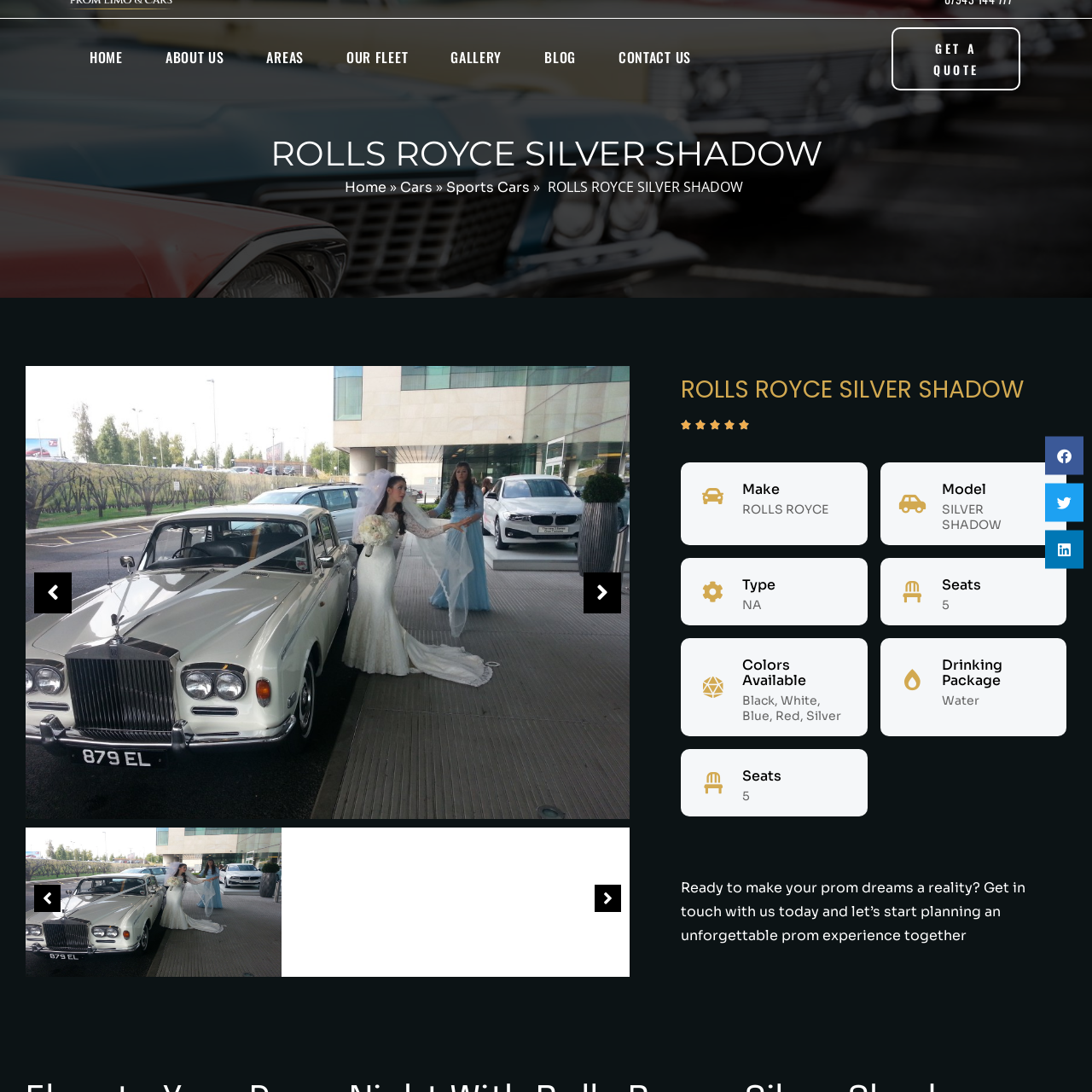Look at the image marked by the red box and respond with a single word or phrase: What is the model of the luxury car?

Silver Shadow